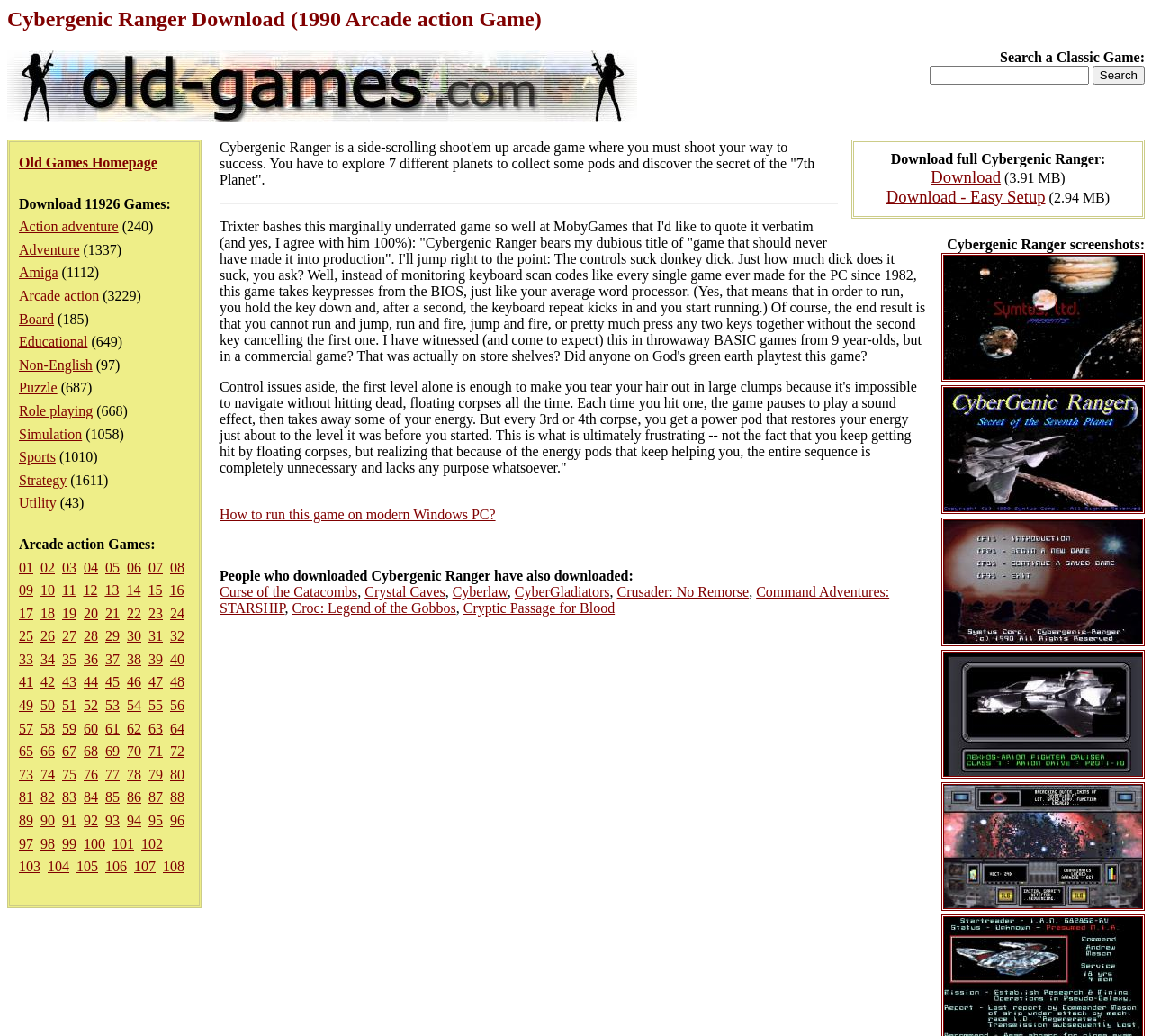Determine the bounding box coordinates for the element that should be clicked to follow this instruction: "Search a classic game". The coordinates should be given as four float numbers between 0 and 1, in the format [left, top, right, bottom].

[0.807, 0.063, 0.945, 0.082]